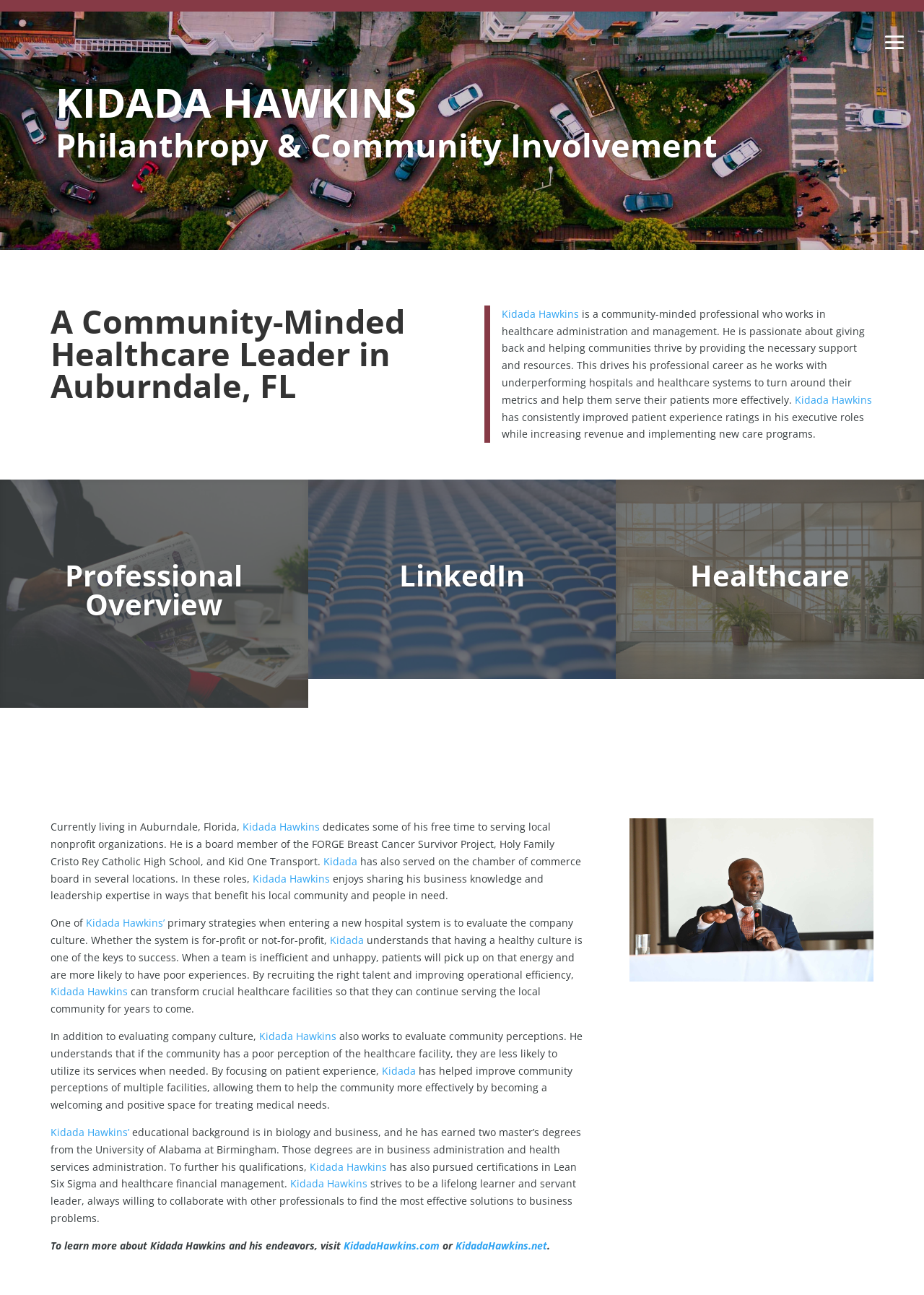Describe every aspect of the webpage comprehensively.

The webpage is about Kidada Hawkins, a community-minded healthcare leader in Auburndale, Florida. At the top of the page, there is a large heading that reads "KIDADA HAWKINS" followed by a smaller heading that says "Philanthropy & Community Involvement". Below this, there is a heading that describes Kidada Hawkins as a community-minded healthcare leader.

The main content of the page is divided into sections. The first section describes Kidada Hawkins' professional background, stating that he is passionate about giving back to the community and has improved patient experience ratings in his executive roles. There are also links to his name scattered throughout this section.

The next section is titled "Professional Overview" and has a link to it. This is followed by two more sections, one titled "LinkedIn" and the other titled "Healthcare", each with a link to the respective topic.

The page then continues to describe Kidada Hawkins' philanthropic efforts, stating that he serves on the board of several nonprofit organizations and has also served on the chamber of commerce board in several locations. There are links to his name throughout this section as well.

The page also describes Kidada Hawkins' approach to improving healthcare facilities, which includes evaluating company culture and community perceptions. It states that he has helped improve community perceptions of multiple facilities, allowing them to better serve the community.

Further down the page, there is a section that describes Kidada Hawkins' educational background, stating that he has two master's degrees from the University of Alabama at Birmingham and has also pursued certifications in Lean Six Sigma and healthcare financial management.

The page ends with a section that invites readers to learn more about Kidada Hawkins and his endeavors, with links to his websites.

On the right side of the page, there is an image that takes up about a quarter of the page's height.